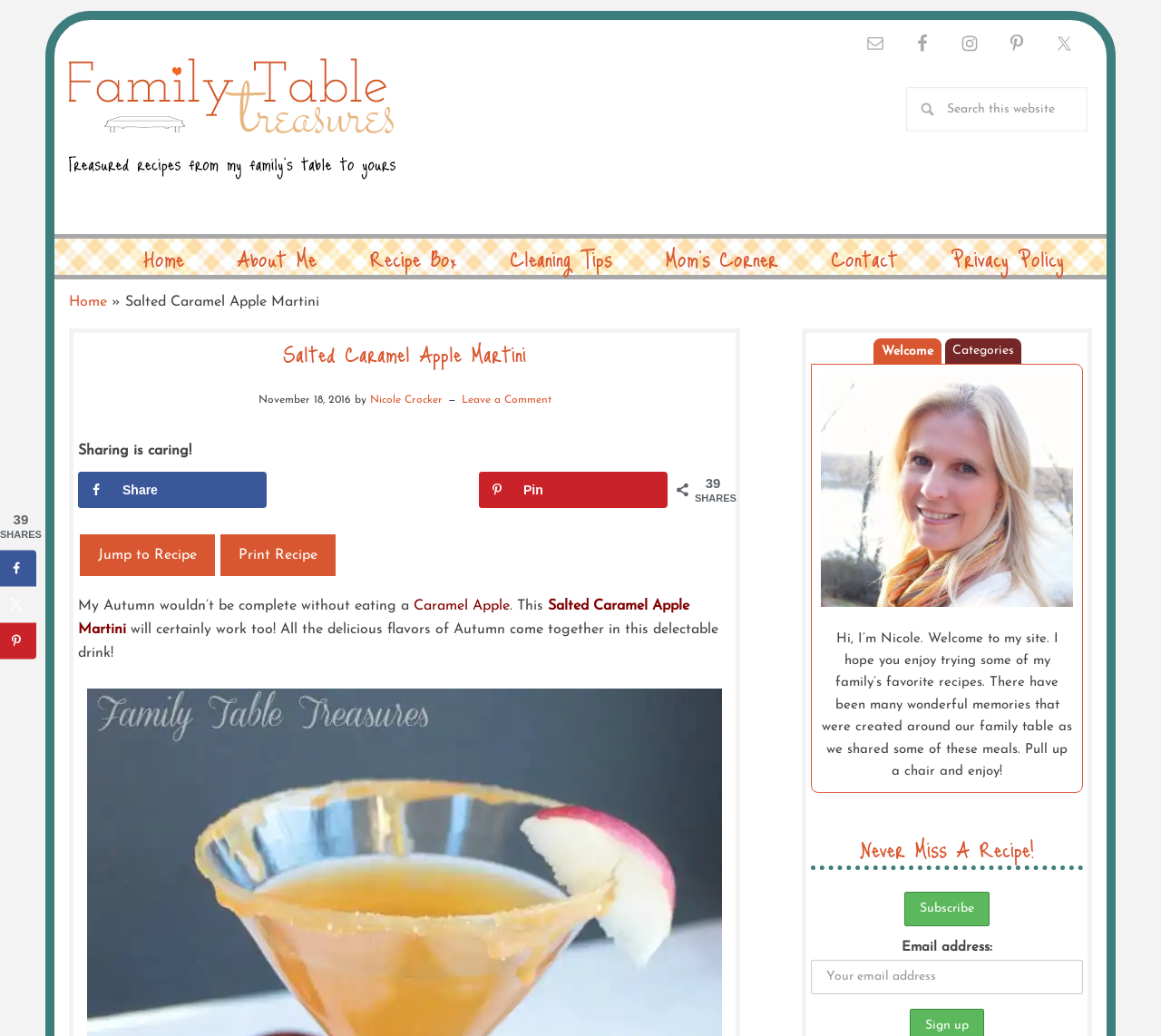Answer the question in a single word or phrase:
What is the author's name?

Nicole Crocker